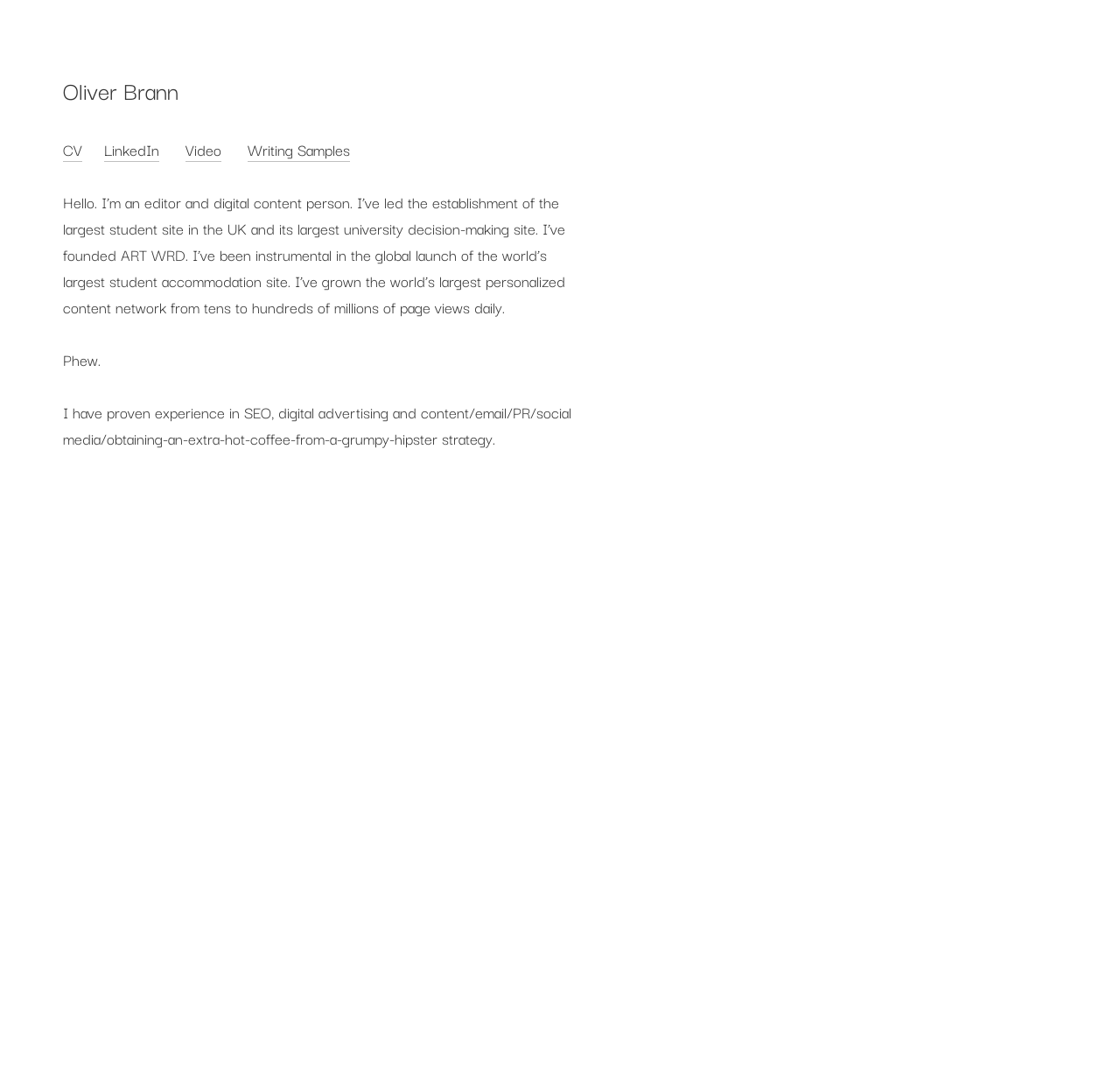What is the purpose of the 'CV' link?
Refer to the image and provide a thorough answer to the question.

The 'CV' link is likely a link to Oliver Brann's curriculum vitae, allowing visitors to view his CV.